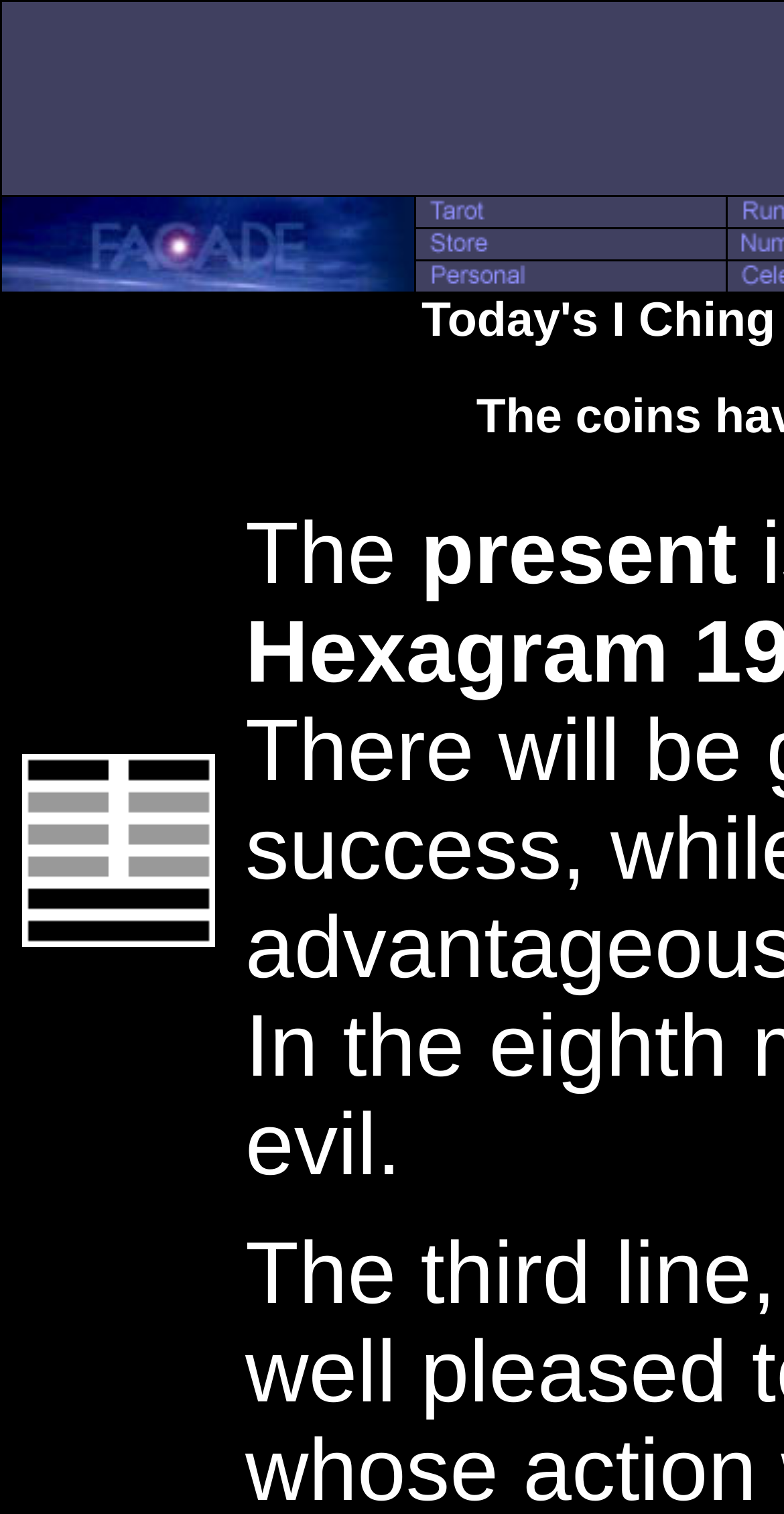How many types of readings are available?
Answer the question in a detailed and comprehensive manner.

Based on the grid cells, I can see that there are six types of readings available, including Today's I Ching, Tarot, Store, Personal, and two others that are not explicitly labeled.